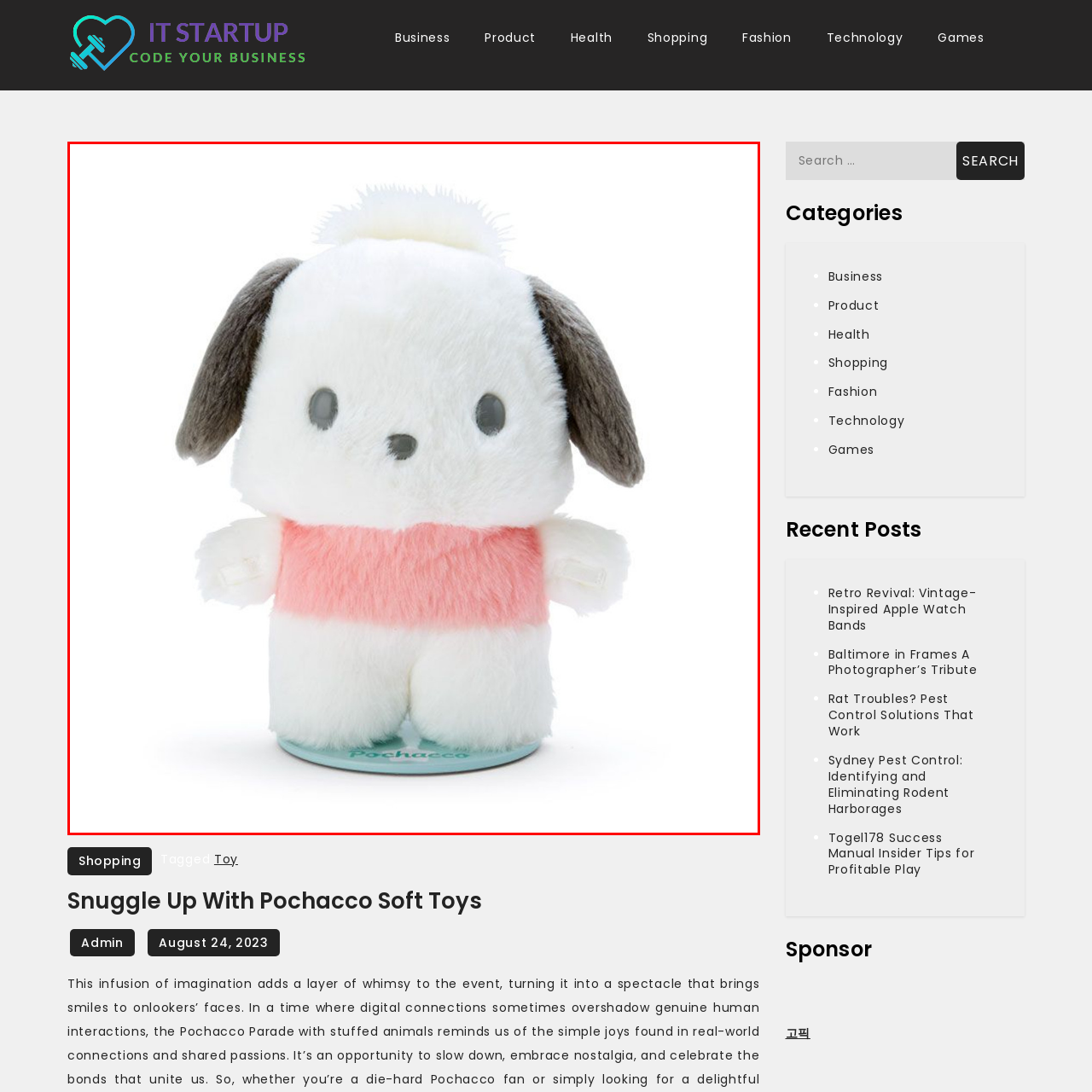Check the picture within the red bounding box and provide a brief answer using one word or phrase: What is the shape of Pochacco's head?

Round